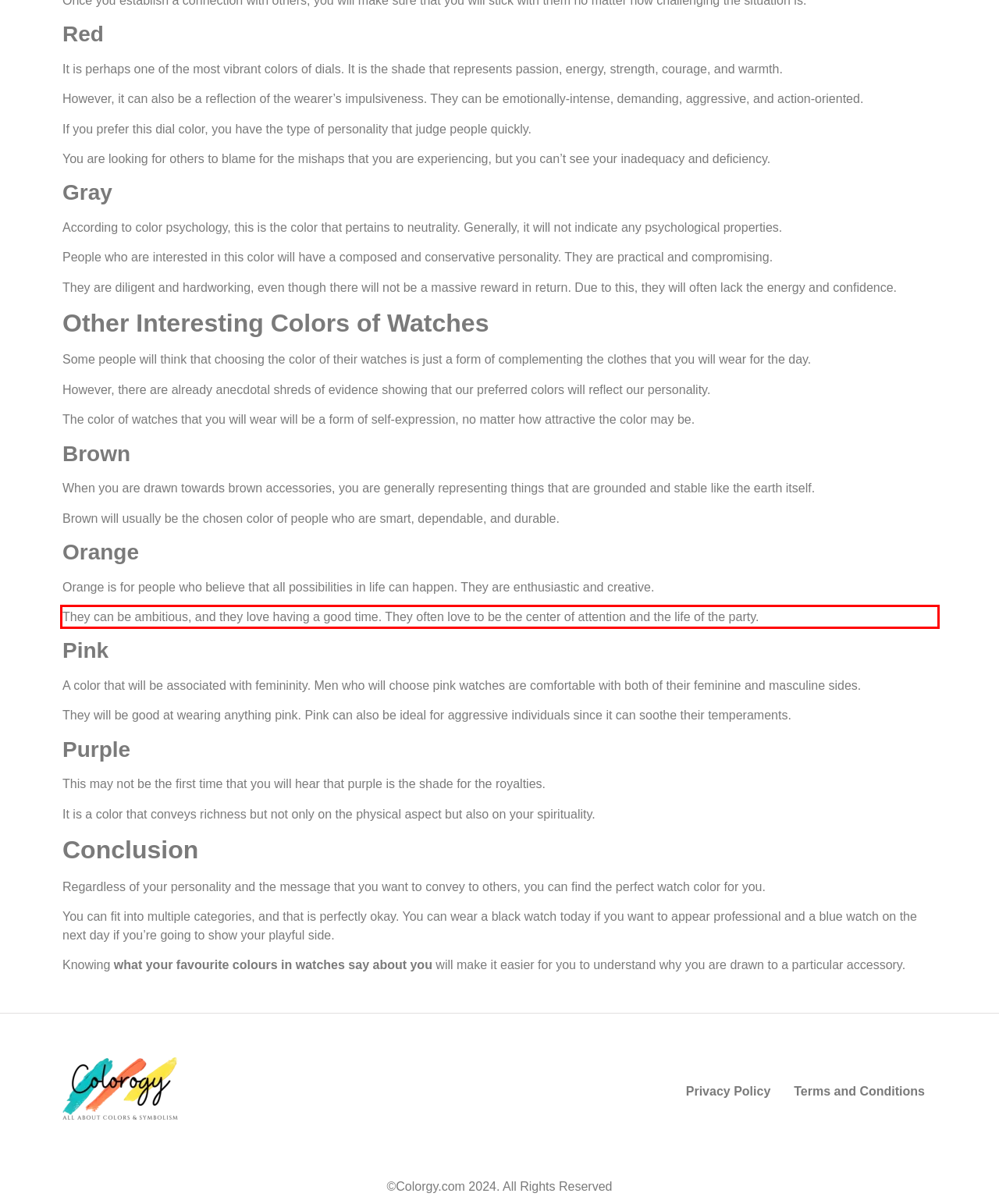You are provided with a screenshot of a webpage that includes a red bounding box. Extract and generate the text content found within the red bounding box.

They can be ambitious, and they love having a good time. They often love to be the center of attention and the life of the party.